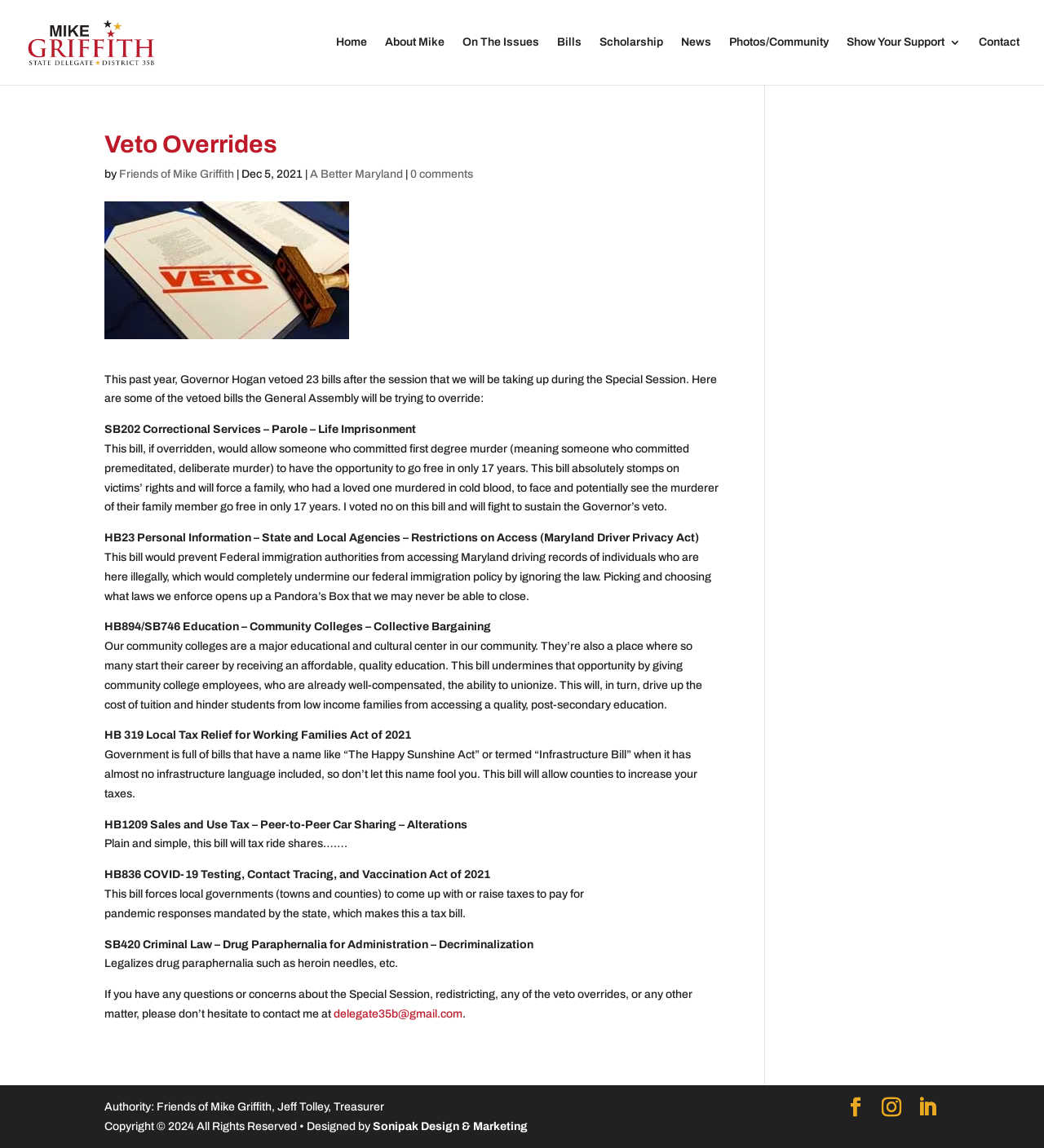What is the contact email address of the author?
Please answer the question with a detailed response using the information from the screenshot.

The answer can be found by looking at the bottom of the webpage, where it says 'If you have any questions or concerns about the Special Session, redistricting, any of the veto overrides, or any other matter, please don’t hesitate to contact me at delegate35b@gmail.com'.